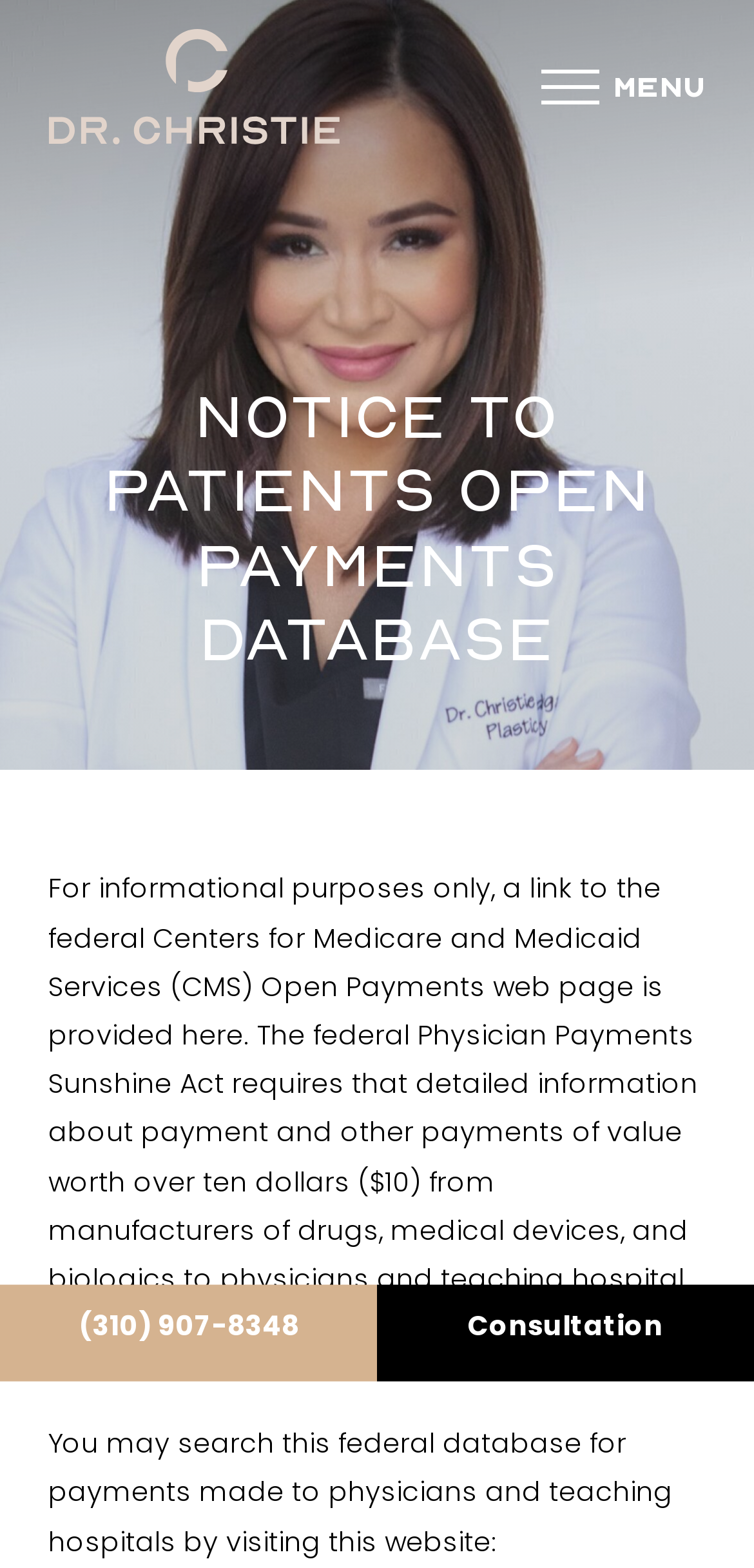Offer an extensive depiction of the webpage and its key elements.

The webpage is about the Open Payments Database Notice to Patients, specifically related to Dr. Christie LA. At the top left corner, there is a logo of Dr. Christie LA, accompanied by a menu button on the top right corner with the text "MENU". 

Below the logo, there are two links, one on the left side and one on the right side, which are "Call Dr Christie LA" and "Consultation" respectively. The "Call Dr Christie LA" link has a phone number "(310) 907-8348" next to it.

In the middle of the page, there is a prominent heading "NOTICE TO PATIENTS OPEN PAYMENTS DATABASE". Below the heading, there is a paragraph of text explaining the purpose of the Open Payments web page, which is to provide detailed information about payments made to physicians and teaching hospitals by manufacturers of drugs, medical devices, and biologics.

Further down, there is another paragraph of text that instructs users to visit the federal database website to search for payments made to physicians and teaching hospitals. A close button is located near the top right corner of the page.